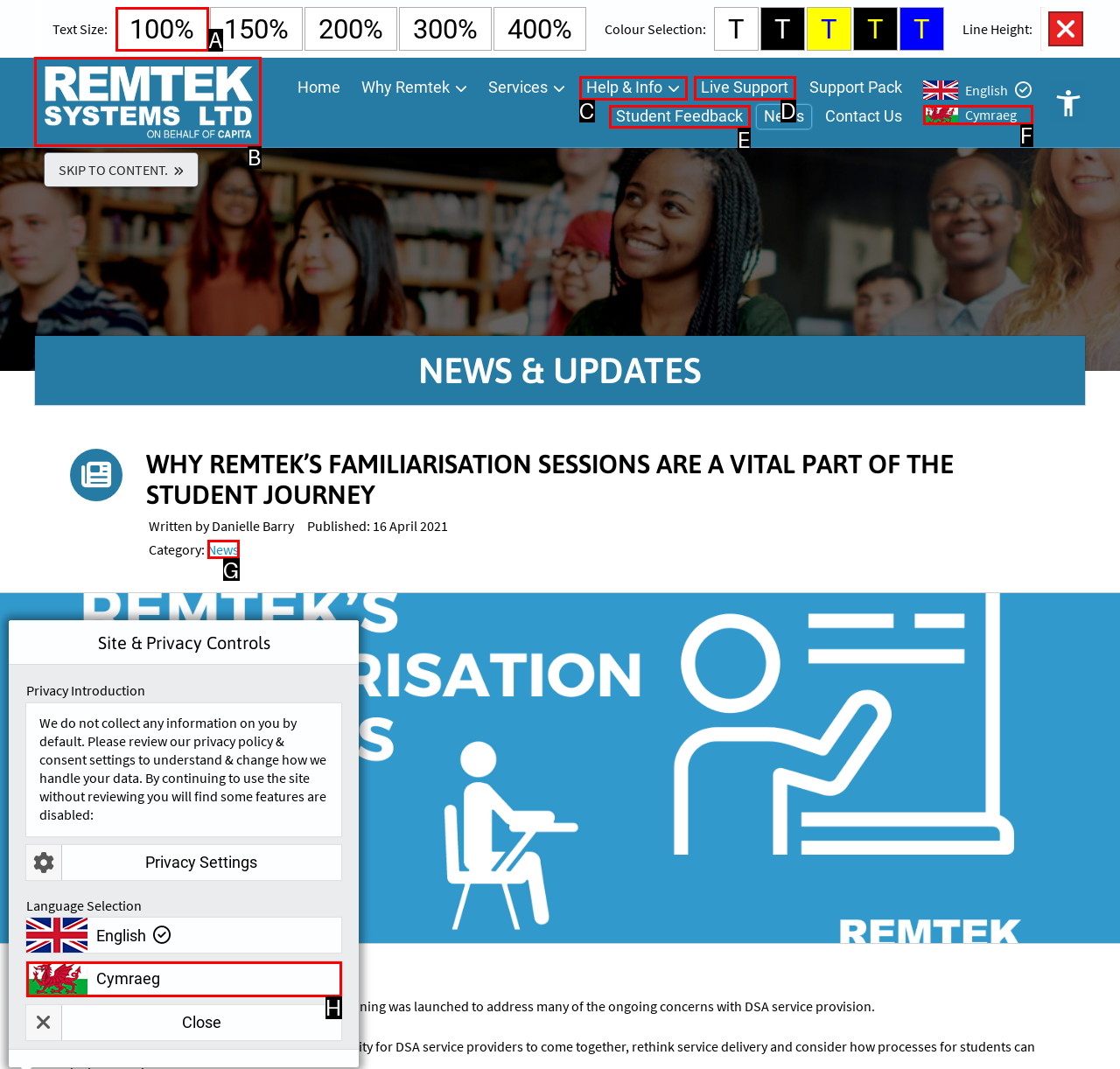Find the HTML element to click in order to complete this task: Go to Remtek Systems Home Page
Answer with the letter of the correct option.

B